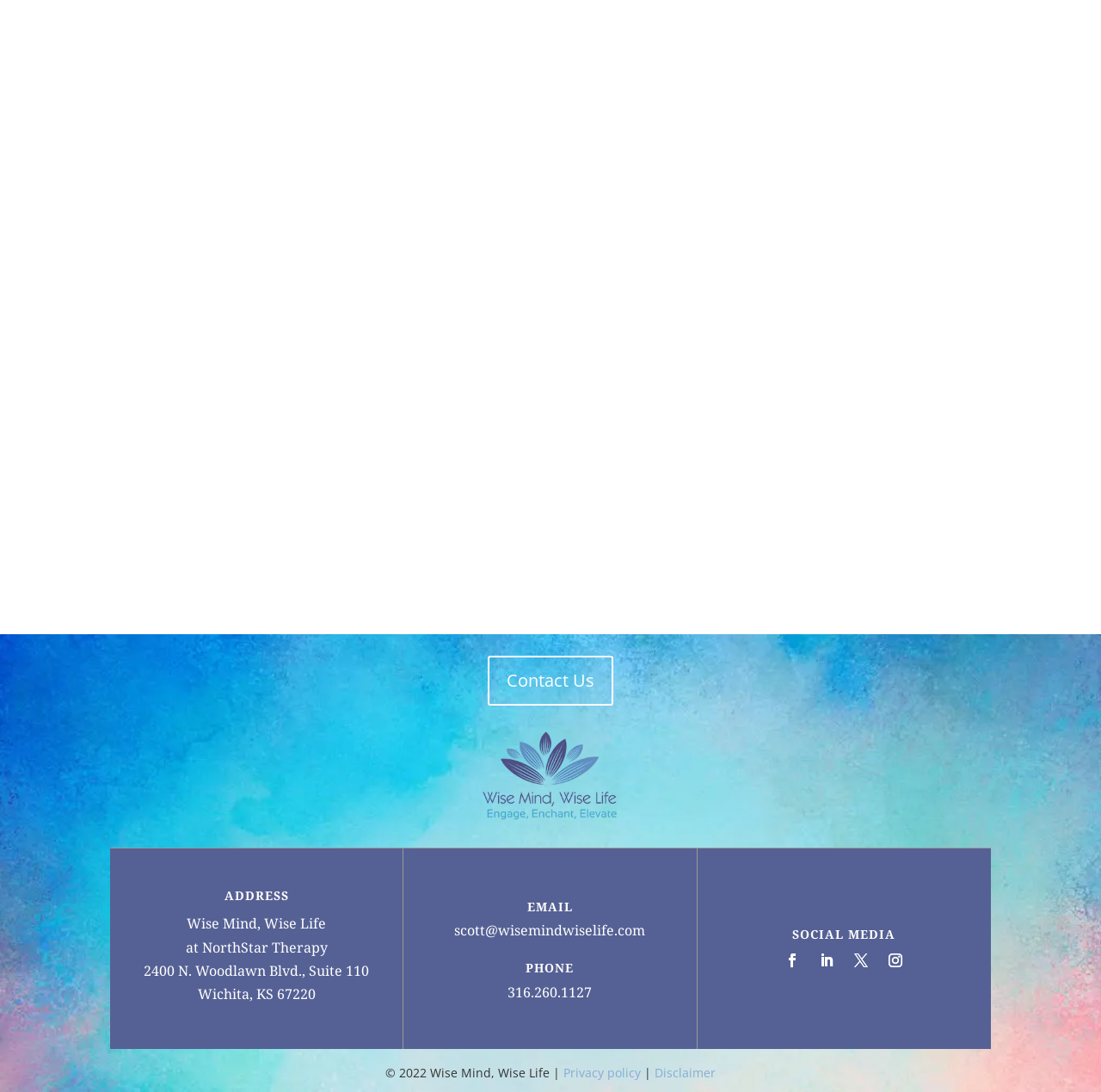Find the bounding box coordinates for the area that should be clicked to accomplish the instruction: "Contact us".

[0.443, 0.601, 0.557, 0.647]